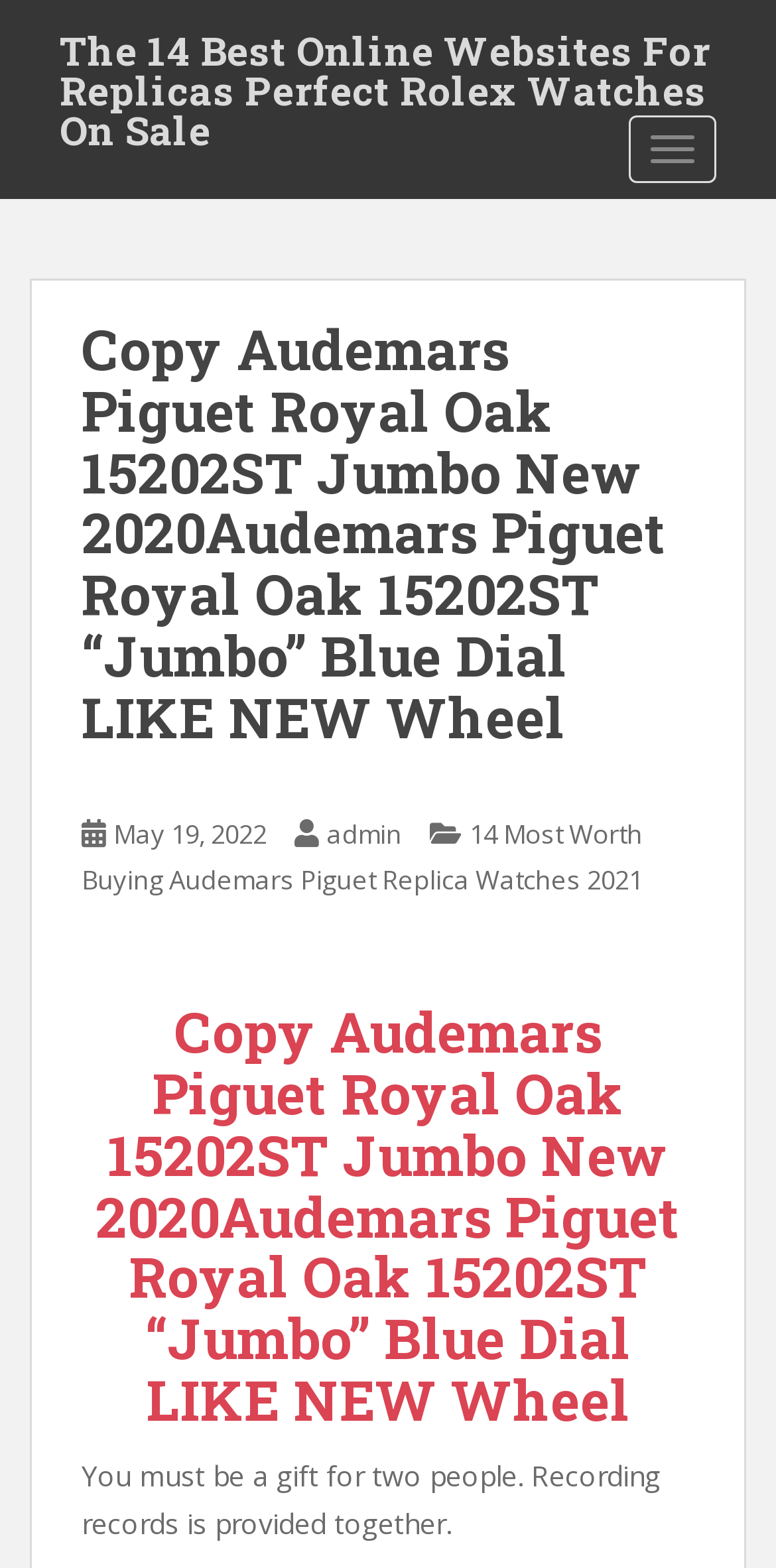From the given element description: "May 19, 2022May 19, 2022", find the bounding box for the UI element. Provide the coordinates as four float numbers between 0 and 1, in the order [left, top, right, bottom].

[0.146, 0.52, 0.344, 0.543]